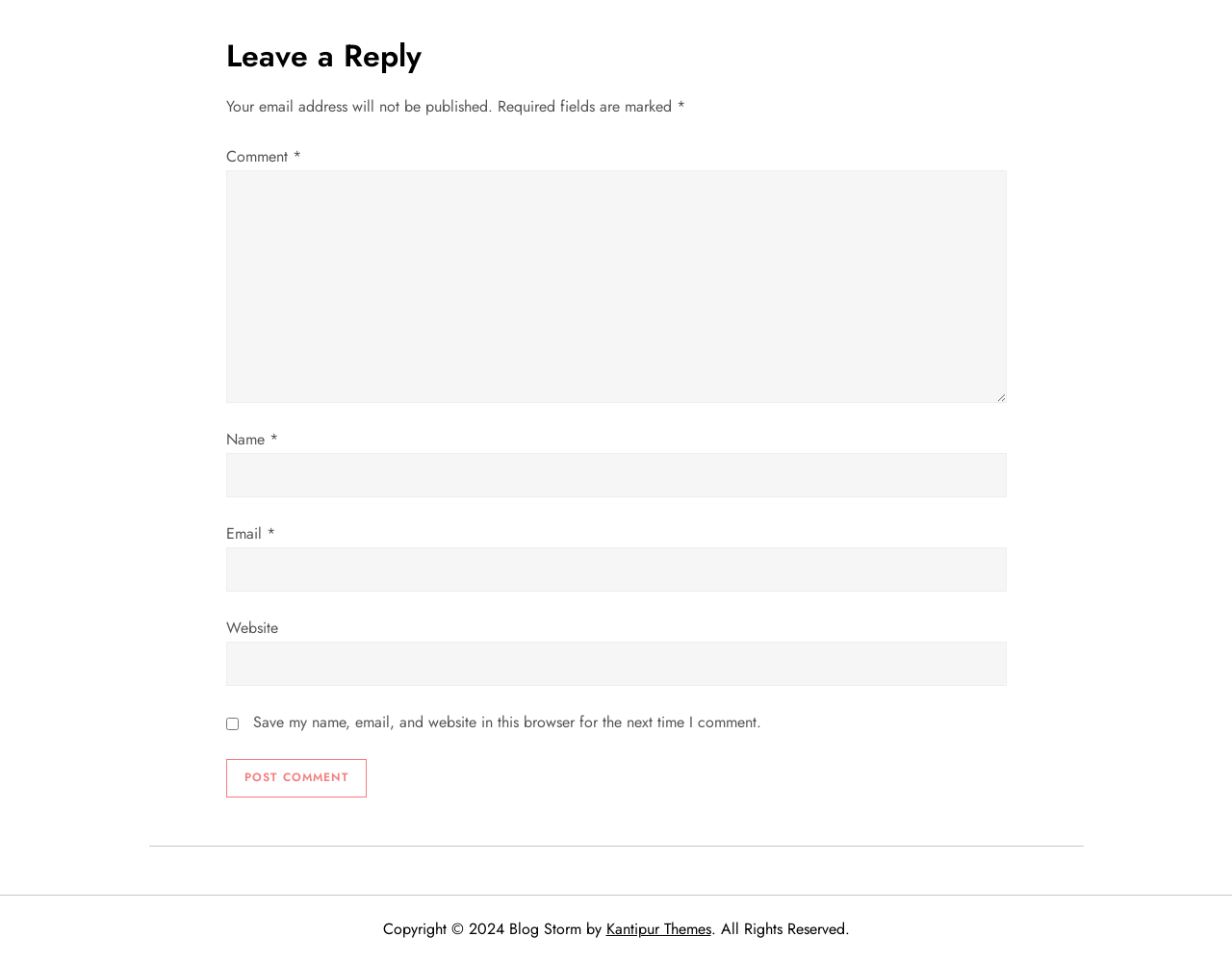Respond to the following question with a brief word or phrase:
What is the theme provider?

Kantipur Themes